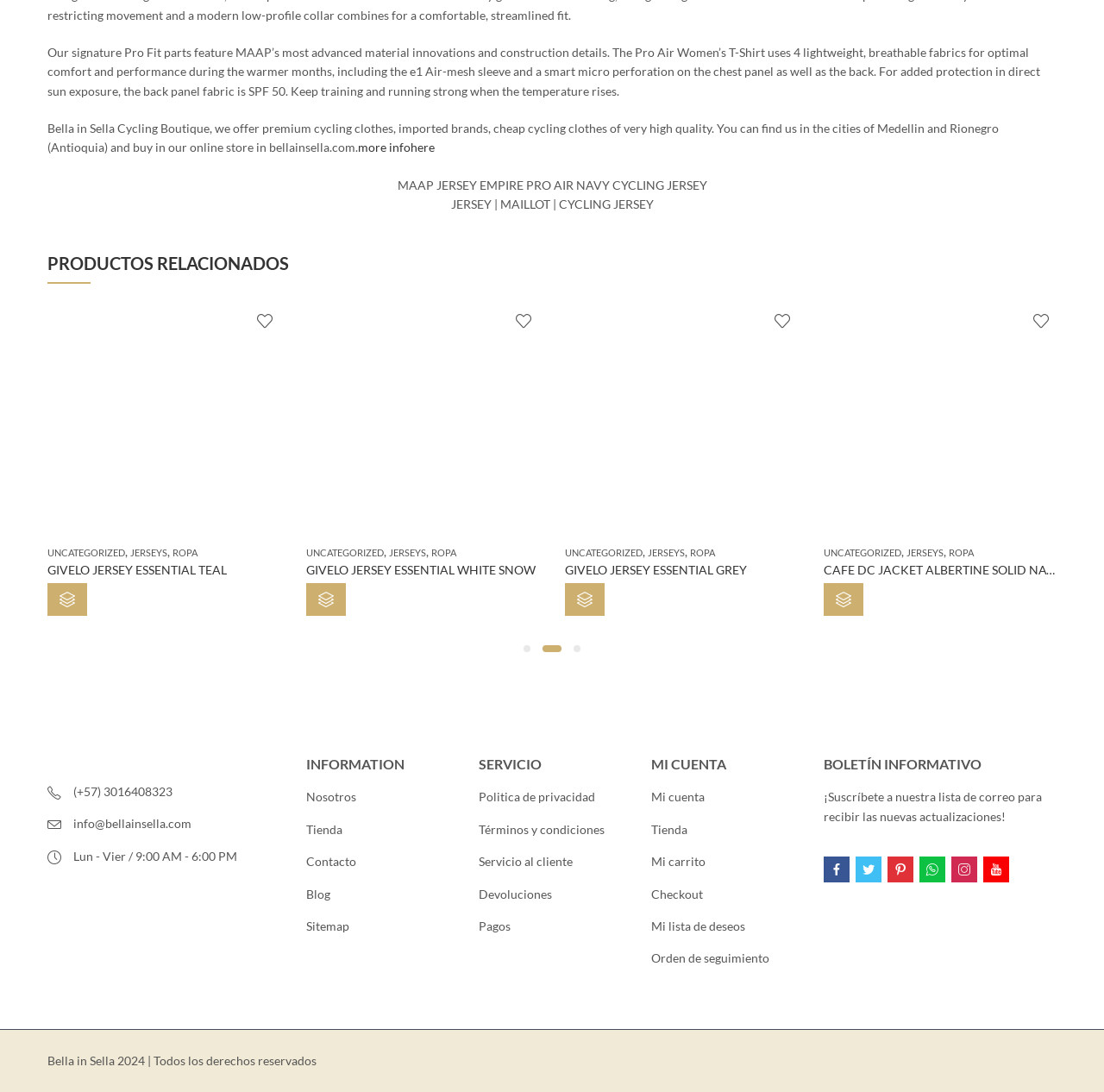What is the brand name of the cycling jersey?
Relying on the image, give a concise answer in one word or a brief phrase.

MAAP